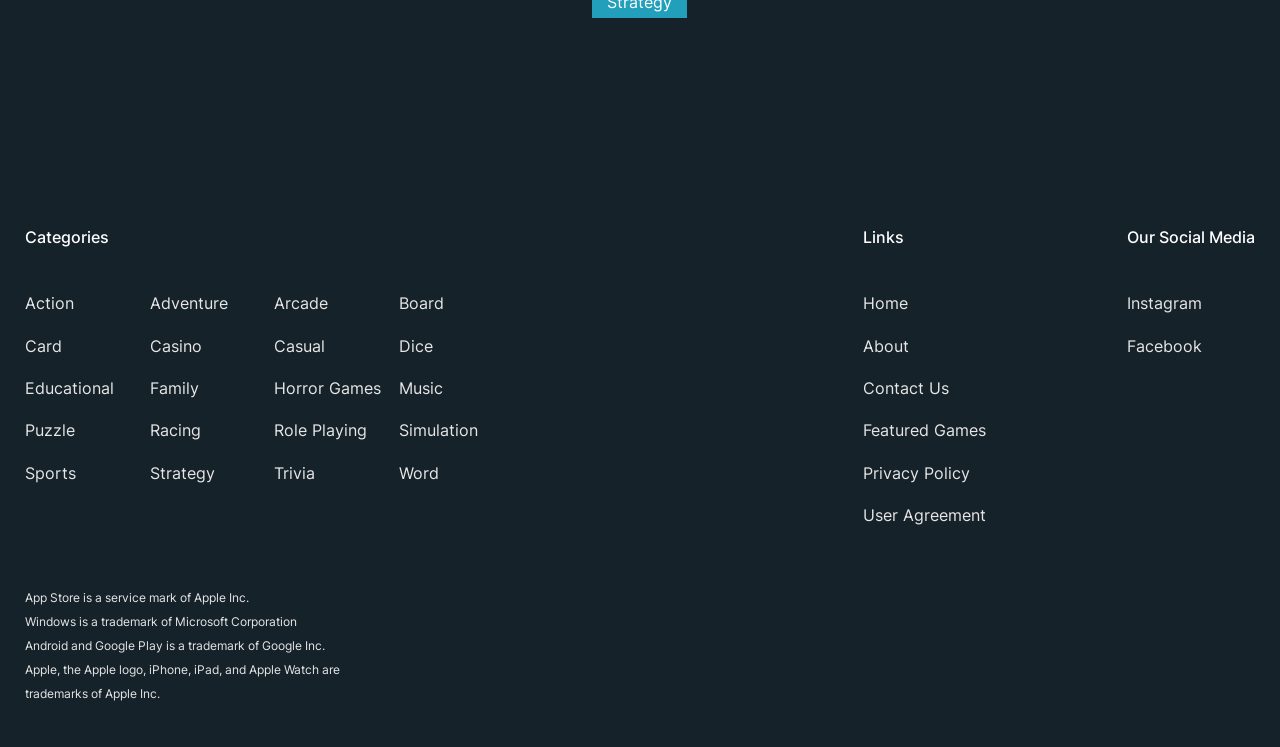Locate the bounding box coordinates of the segment that needs to be clicked to meet this instruction: "Read About page".

[0.674, 0.434, 0.71, 0.491]